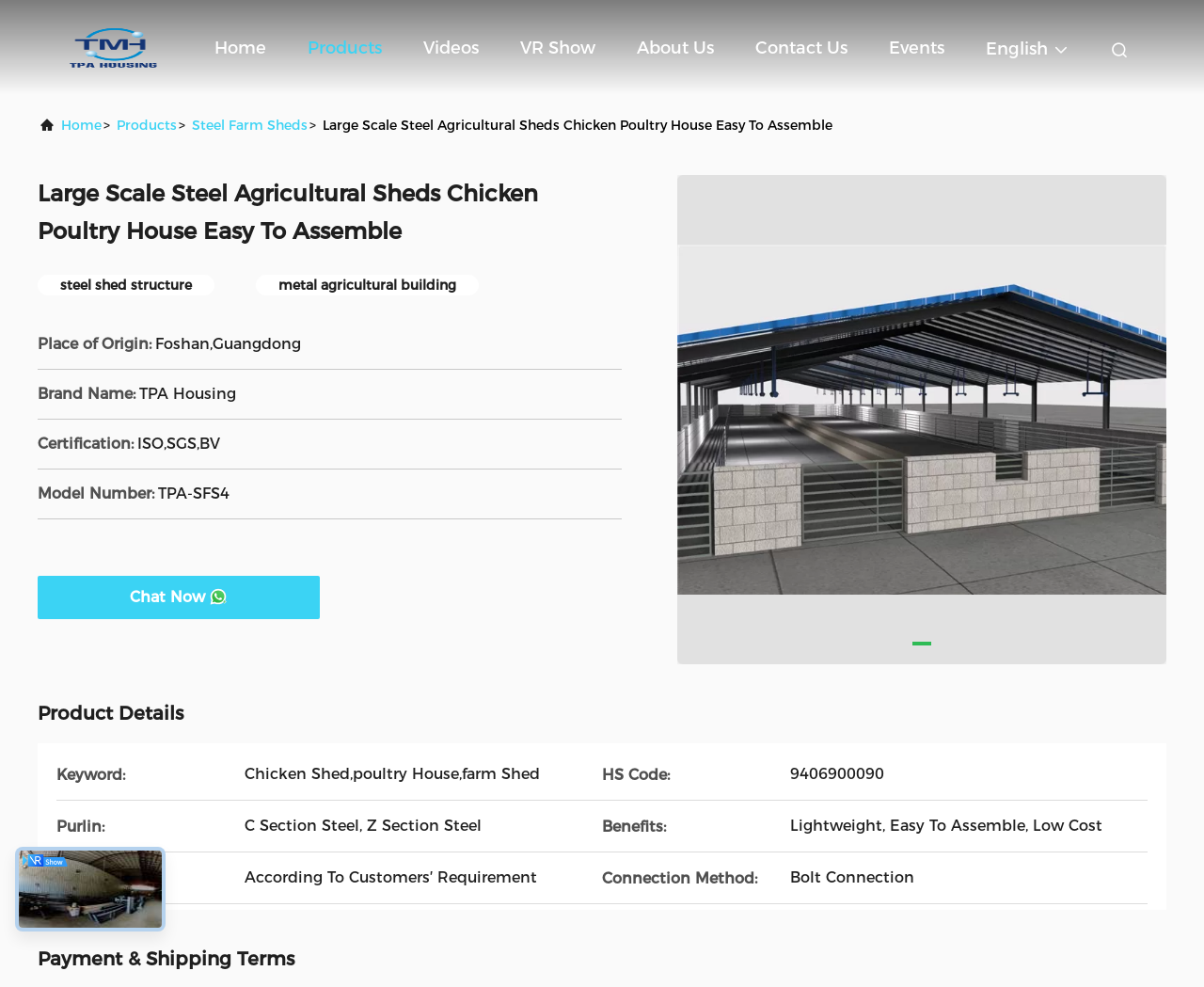Provide a thorough description of this webpage.

This webpage is about a product called "Large Scale Steel Agricultural Sheds Chicken Poultry House Easy To Assemble" from a Chinese company, Foshan Tianpuan Building Materials Technology Co., Ltd. 

At the top of the page, there is a navigation menu with links to "Home", "Products", "Videos", "VR Show", "About Us", "Contact Us", and "Events". Below the navigation menu, there is a brief introduction to the company, with a logo and a link to the company's homepage.

The main content of the page is divided into two sections. The left section has a heading with the product name, followed by several subheadings and paragraphs describing the product's features, including its place of origin, brand name, certification, model number, and benefits. There are also specifications listed, such as the purlin type, connection method, and payment and shipping terms.

On the right side of the page, there is a large image of the product, with a "Chat Now" button below it. Above the image, there is a link to the product details page. 

At the bottom of the page, there is a section with links to related products, including "Steel Farm Sheds".